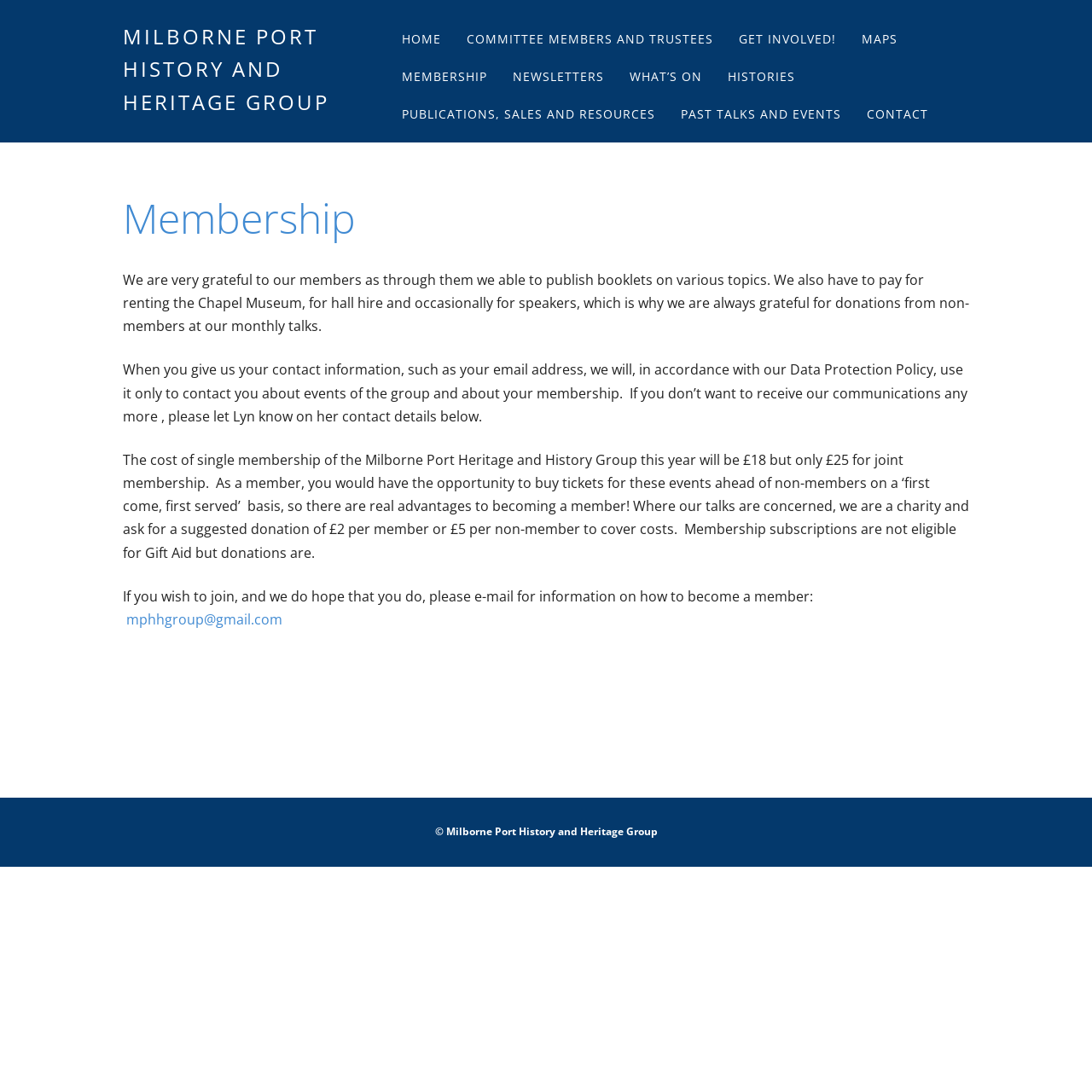Give an in-depth explanation of the webpage layout and content.

The webpage is about the membership of the Milborne Port History and Heritage Group. At the top, there is a main menu with links to different sections of the website, including "HOME", "COMMITTEE MEMBERS AND TRUSTEES", "GET INVOLVED!", "MAPS", "MEMBERSHIP", "NEWSLETTERS", "WHAT'S ON", "HISTORIES", "PUBLICATIONS, SALES AND RESOURCES", "PAST TALKS AND EVENTS", and "CONTACT".

Below the main menu, there is a heading that reads "Membership". Under this heading, there is a section of text that explains the importance of membership to the group, including how it allows them to publish booklets and pay for various expenses. The text also mentions that the group will use contact information provided by members only to communicate about events and membership.

Further down, there is a section that outlines the benefits and costs of membership, including the opportunity to buy tickets to events ahead of non-members and the suggested donation amounts for talks. The text also mentions that membership subscriptions are not eligible for Gift Aid, but donations are.

Next to this section, there is a call to action to join the group, with an email address provided for those who wish to become a member. At the very bottom of the page, there is a copyright notice that reads "© Milborne Port History and Heritage Group".